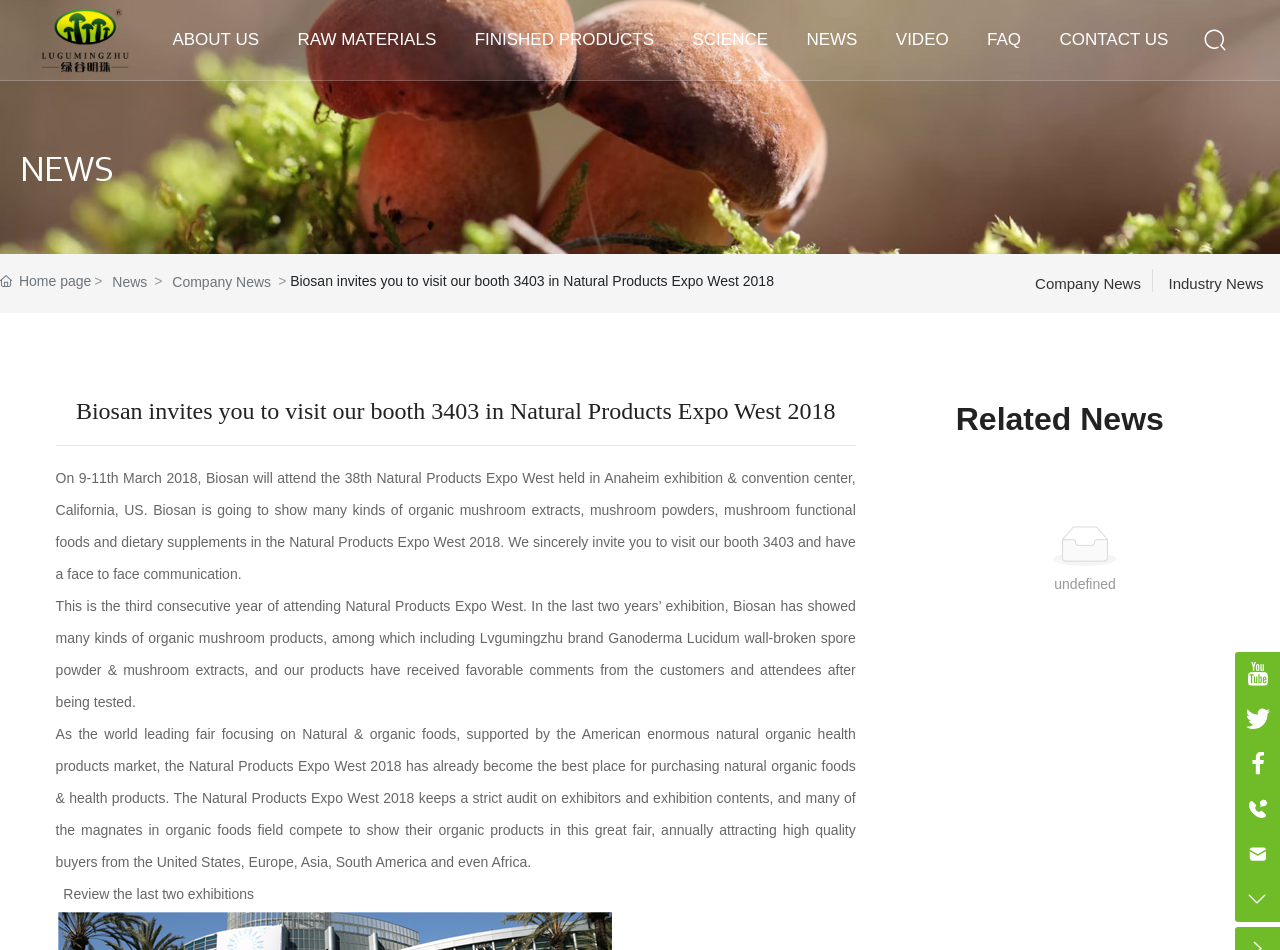Provide the bounding box coordinates of the UI element this sentence describes: "Home page".

[0.0, 0.288, 0.071, 0.305]